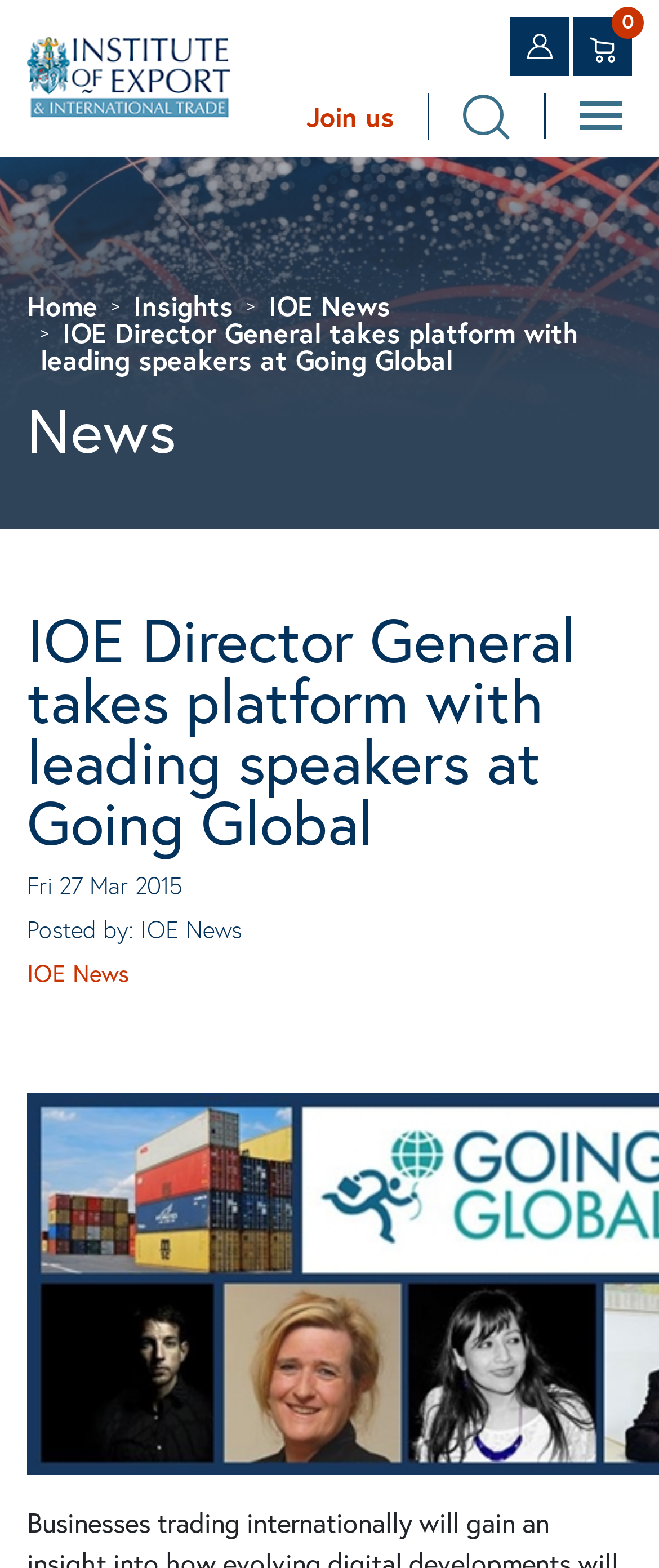Identify the bounding box coordinates for the element you need to click to achieve the following task: "Click Search". The coordinates must be four float values ranging from 0 to 1, formatted as [left, top, right, bottom].

[0.703, 0.059, 0.774, 0.089]